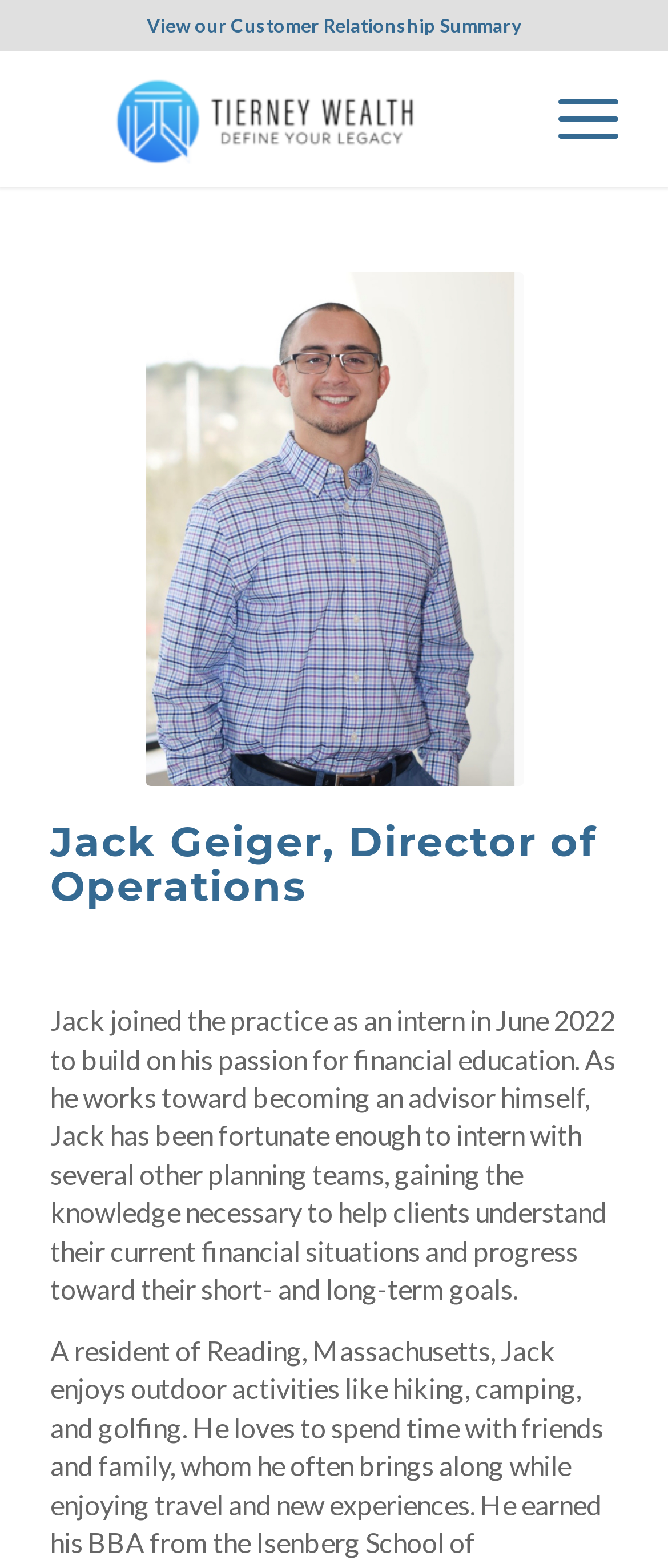Give a detailed overview of the webpage's appearance and contents.

The webpage is about Jack Geiger, Director of Operations at Tierney Wealth. At the top, there is a link to "View our Customer Relationship Summary" positioned near the center of the page. Below it, there is a layout table that spans most of the page's width, containing several elements. On the left side of the table, there is a link to "Tierney Wealth" accompanied by an image with the same name. On the right side, there is a link to "Menu". 

Below the layout table, there is a large image taking up most of the page's width. Above the image, there is a heading that displays Jack Geiger's title and position. Below the heading, there is a paragraph of text that describes Jack's background, including his internship experience and his goals in financial education.